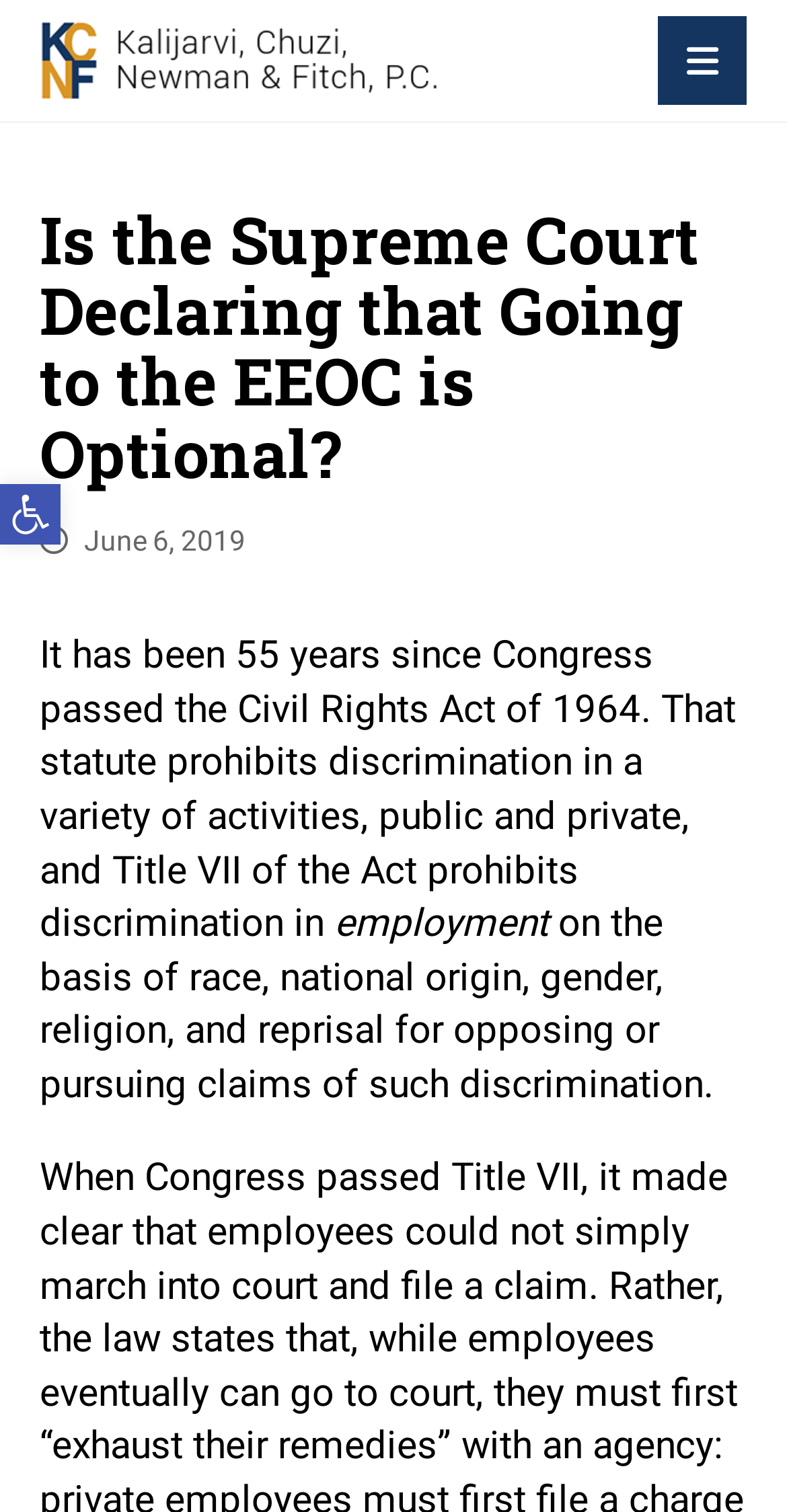Deliver a detailed narrative of the webpage's visual and textual elements.

The webpage appears to be a blog post or article from the law firm Kalijarvi, Chuzi, Newman & Fitch, P.C. At the top left corner, there is a link to "Open toolbar Accessibility Tools" accompanied by a small image. Below this, there is a layout table that spans most of the width of the page.

In the top section of the layout table, there is a link to the law firm's name, accompanied by a small image of the firm's logo. To the right of this, there is a heading that reads "Is the Supreme Court Declaring that Going to the EEOC is Optional?" This heading is centered near the top of the page.

Below the heading, there is a link to the date "June 6, 2019", which is displayed in a smaller font size. The main content of the article begins below this, with a paragraph of text that discusses the Civil Rights Act of 1964 and its provisions. The text is divided into three sections, with the first section describing the statute's prohibition of discrimination in various activities. The second section, which is indented slightly, mentions "employment" as one of the areas where discrimination is prohibited. The third section, which is also indented, lists the specific types of discrimination prohibited, including race, national origin, gender, religion, and reprisal.

Overall, the webpage has a simple and clean layout, with a clear hierarchy of headings and text. The use of links and images adds visual interest to the page, and the text is well-organized and easy to follow.